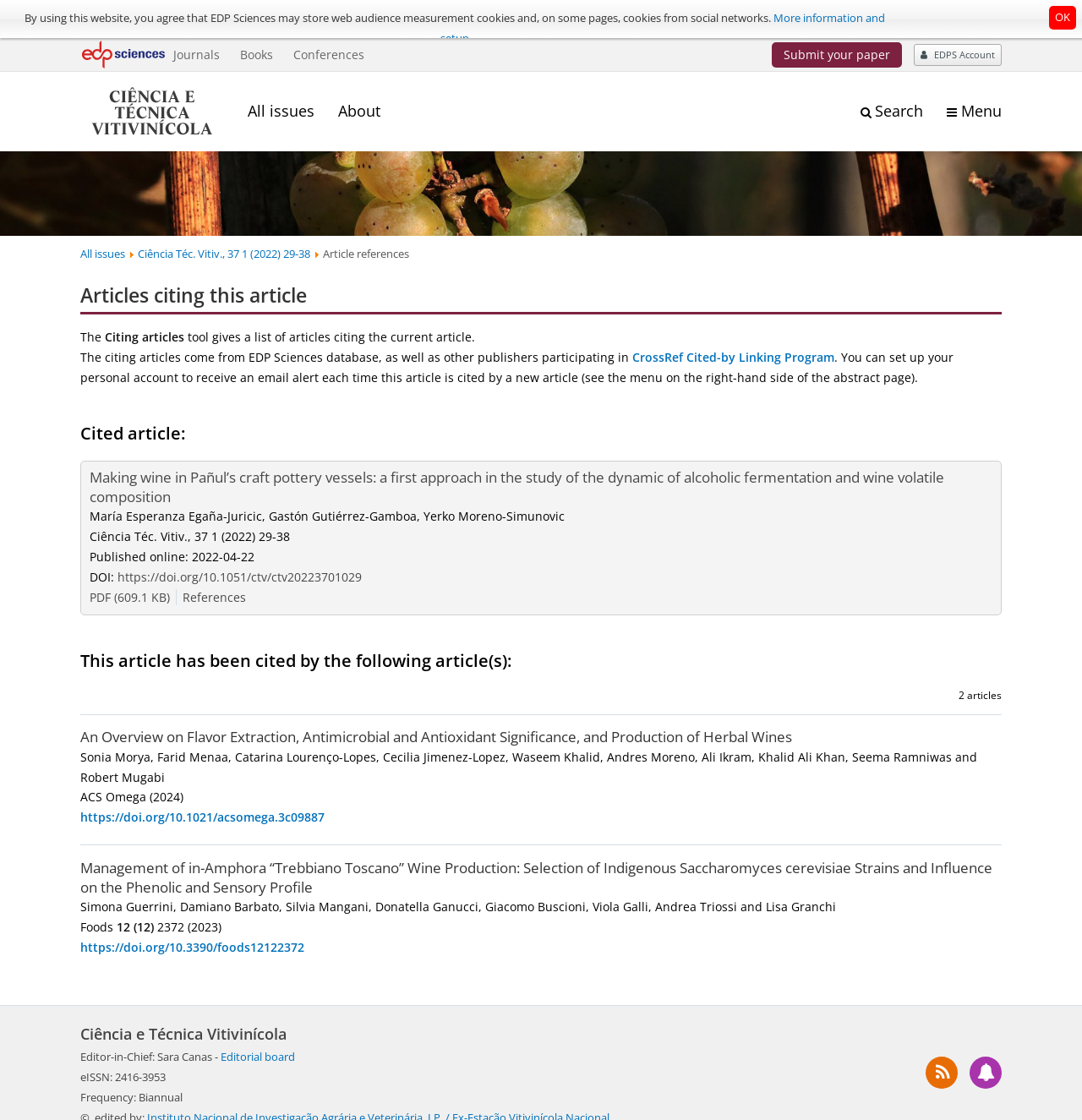Please provide the bounding box coordinates for the element that needs to be clicked to perform the following instruction: "View article 'Making wine in Pañul’s craft pottery vessels: a first approach in the study of the dynamic of alcoholic fermentation and wine volatile composition'". The coordinates should be given as four float numbers between 0 and 1, i.e., [left, top, right, bottom].

[0.083, 0.435, 0.873, 0.469]